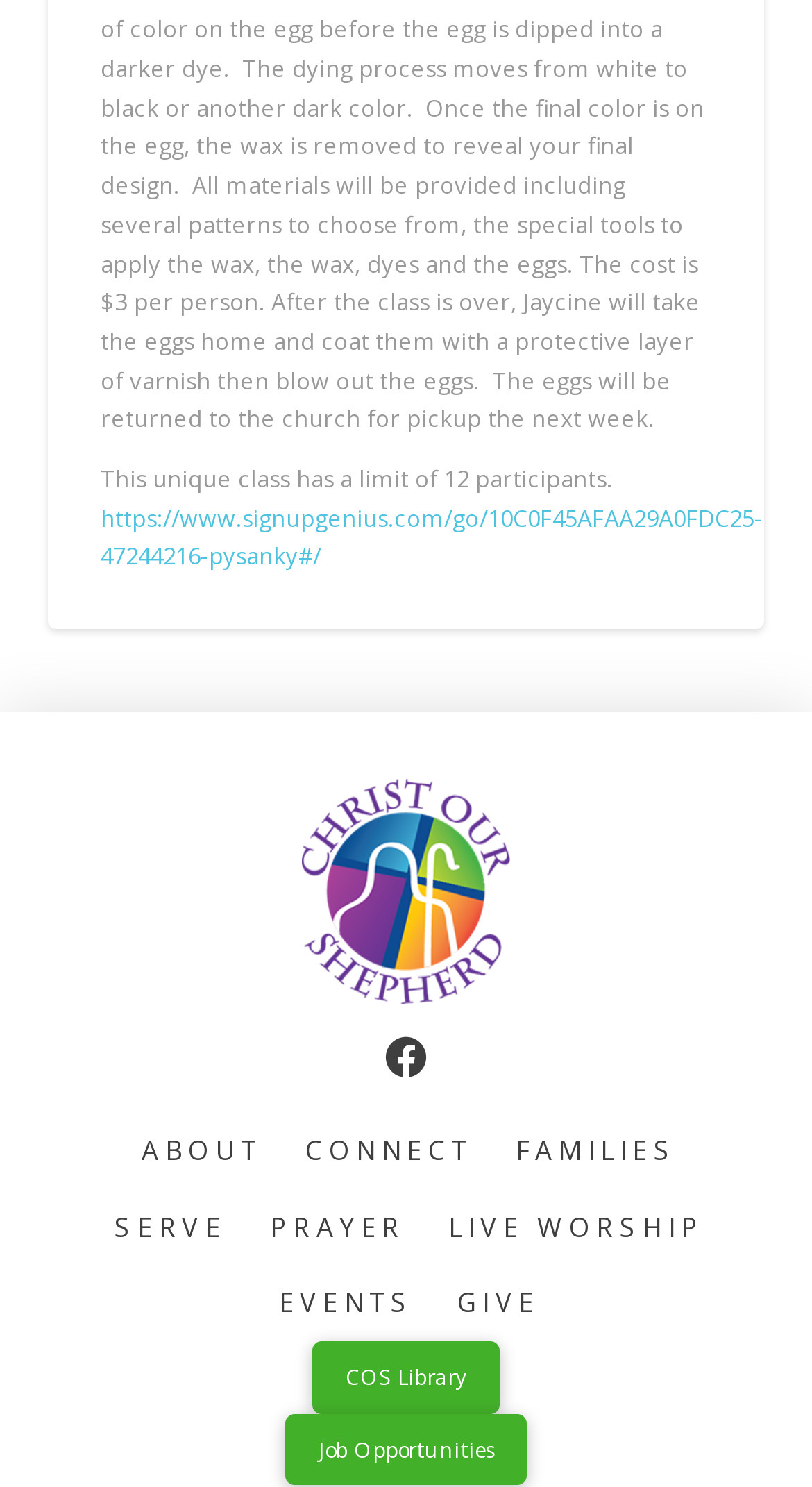Locate the bounding box coordinates of the element I should click to achieve the following instruction: "Go to the ABOUT page".

[0.144, 0.748, 0.346, 0.799]